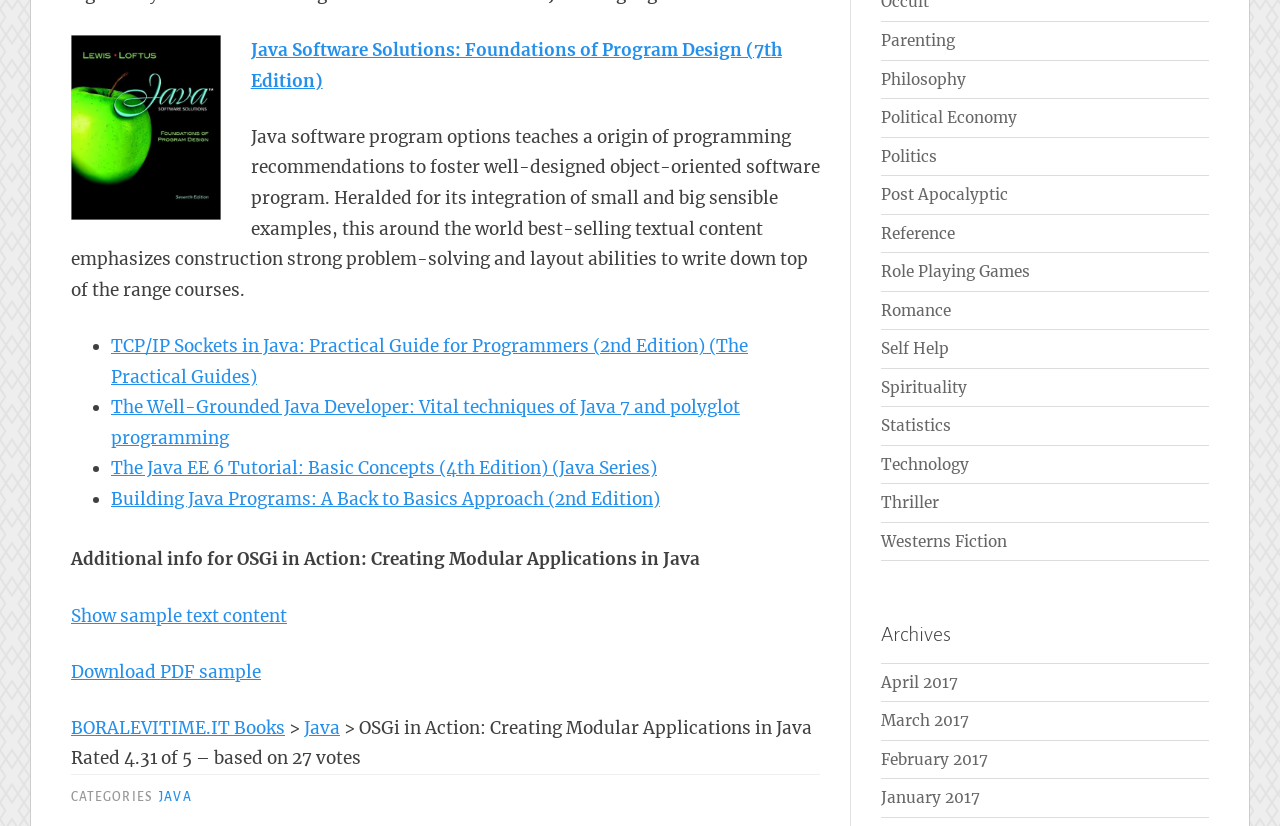Identify the bounding box coordinates of the specific part of the webpage to click to complete this instruction: "Browse books in Java category".

[0.124, 0.956, 0.15, 0.973]